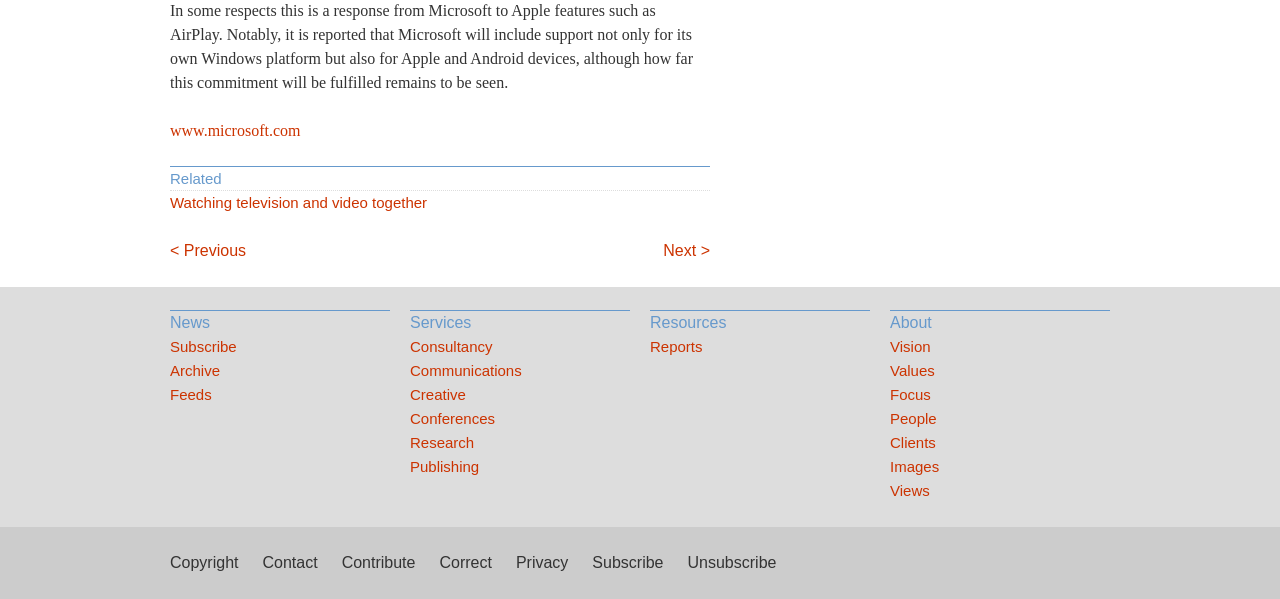Please locate the UI element described by "Research" and provide its bounding box coordinates.

[0.32, 0.72, 0.492, 0.76]